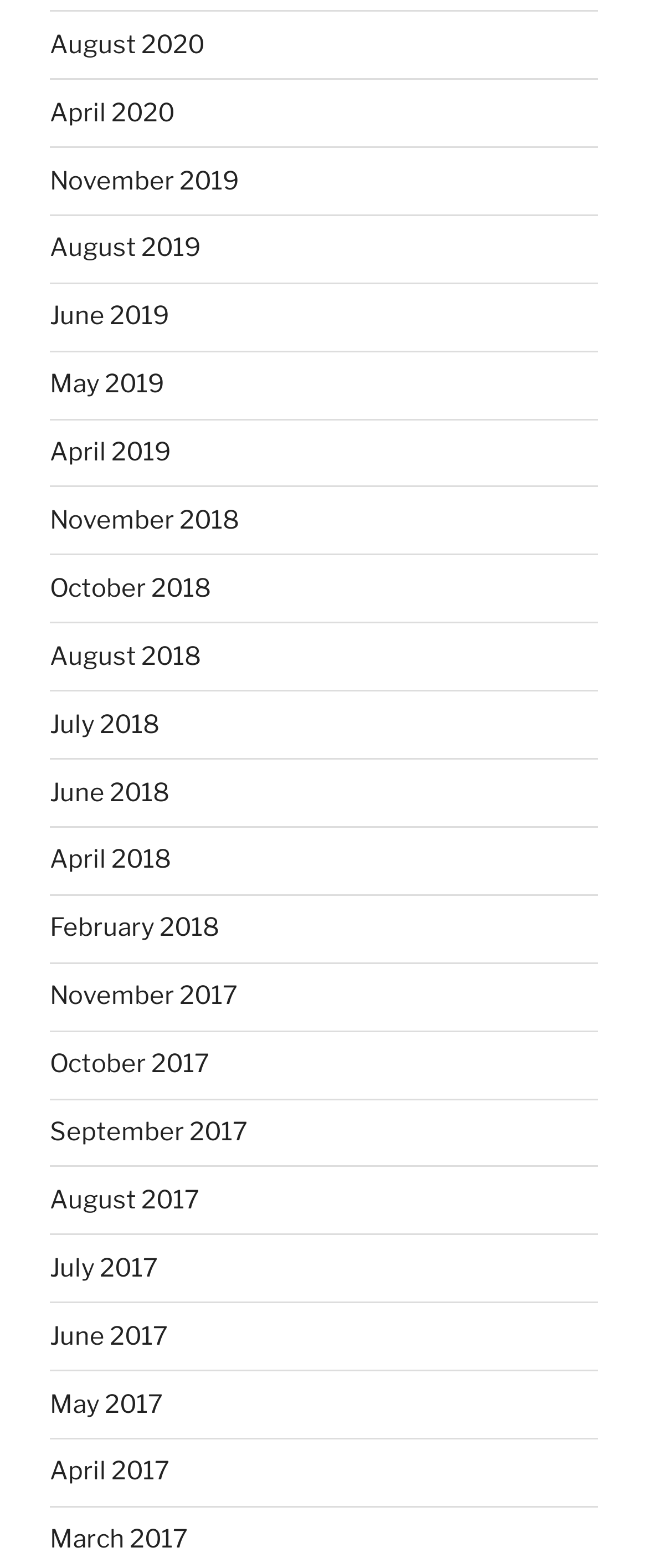Please identify the bounding box coordinates for the region that you need to click to follow this instruction: "Read about Chronic Fatigue".

None